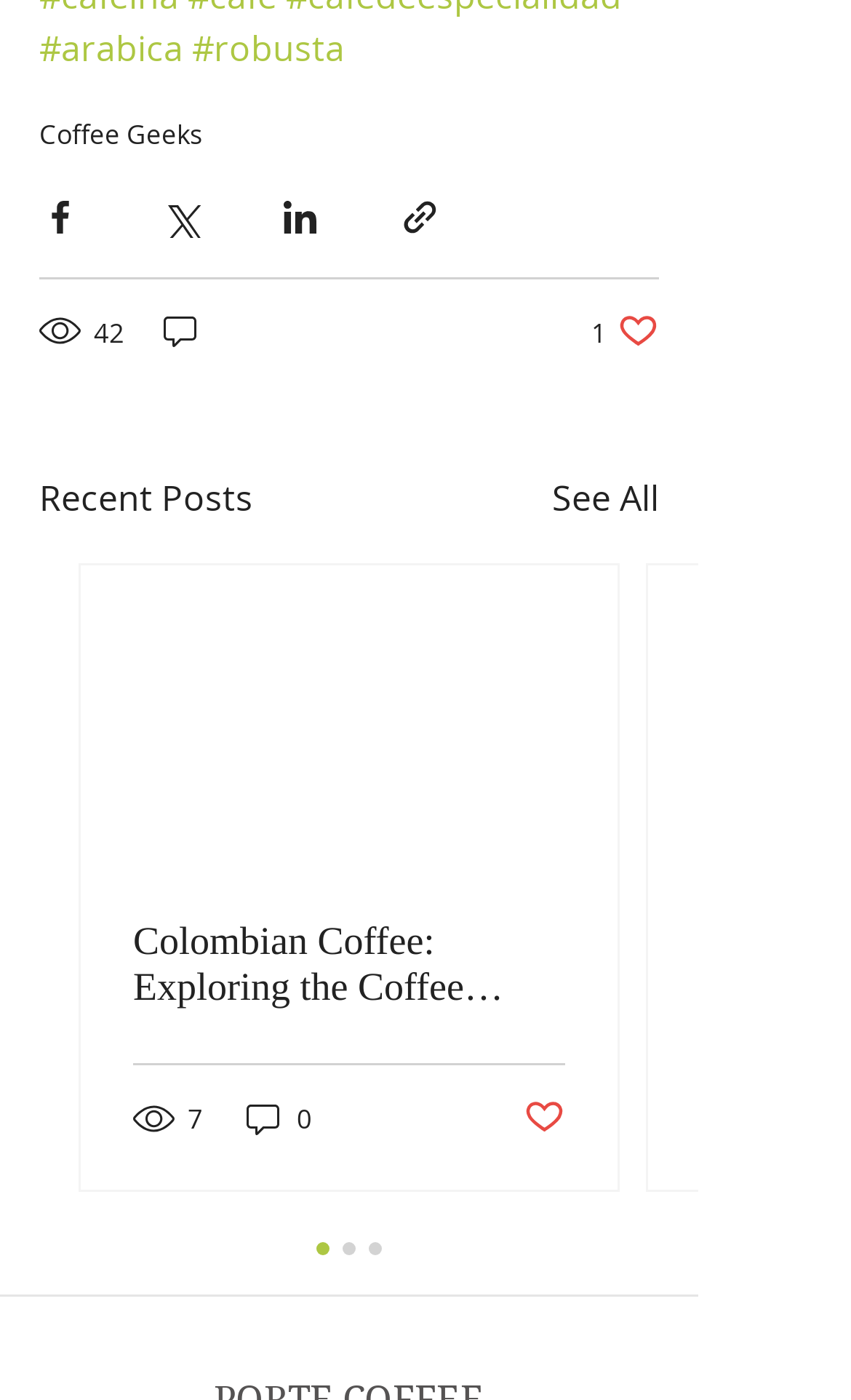Please identify the bounding box coordinates of the element's region that should be clicked to execute the following instruction: "Share via Facebook". The bounding box coordinates must be four float numbers between 0 and 1, i.e., [left, top, right, bottom].

[0.046, 0.14, 0.095, 0.17]